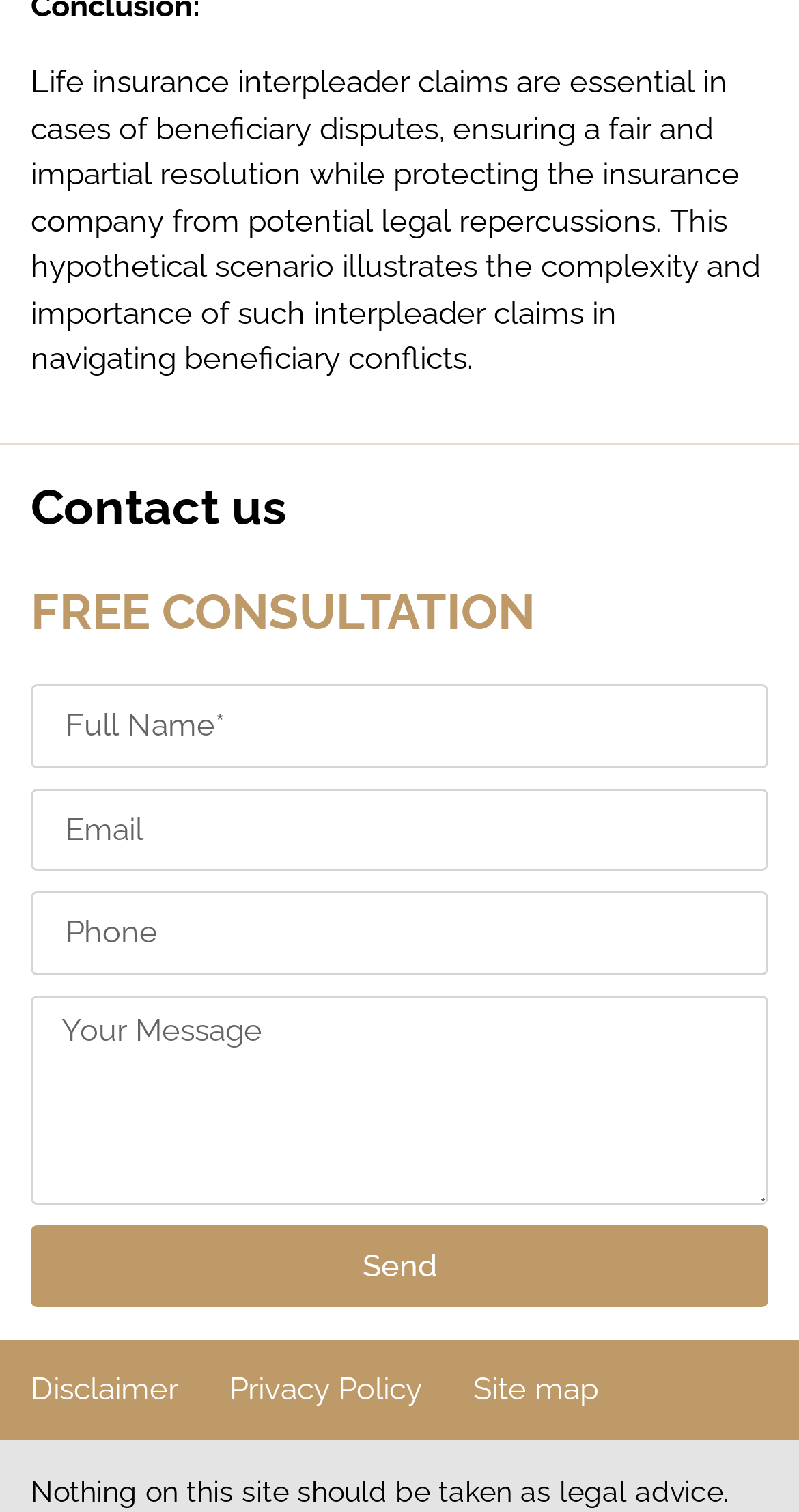Select the bounding box coordinates of the element I need to click to carry out the following instruction: "Enter email".

[0.038, 0.522, 0.962, 0.576]